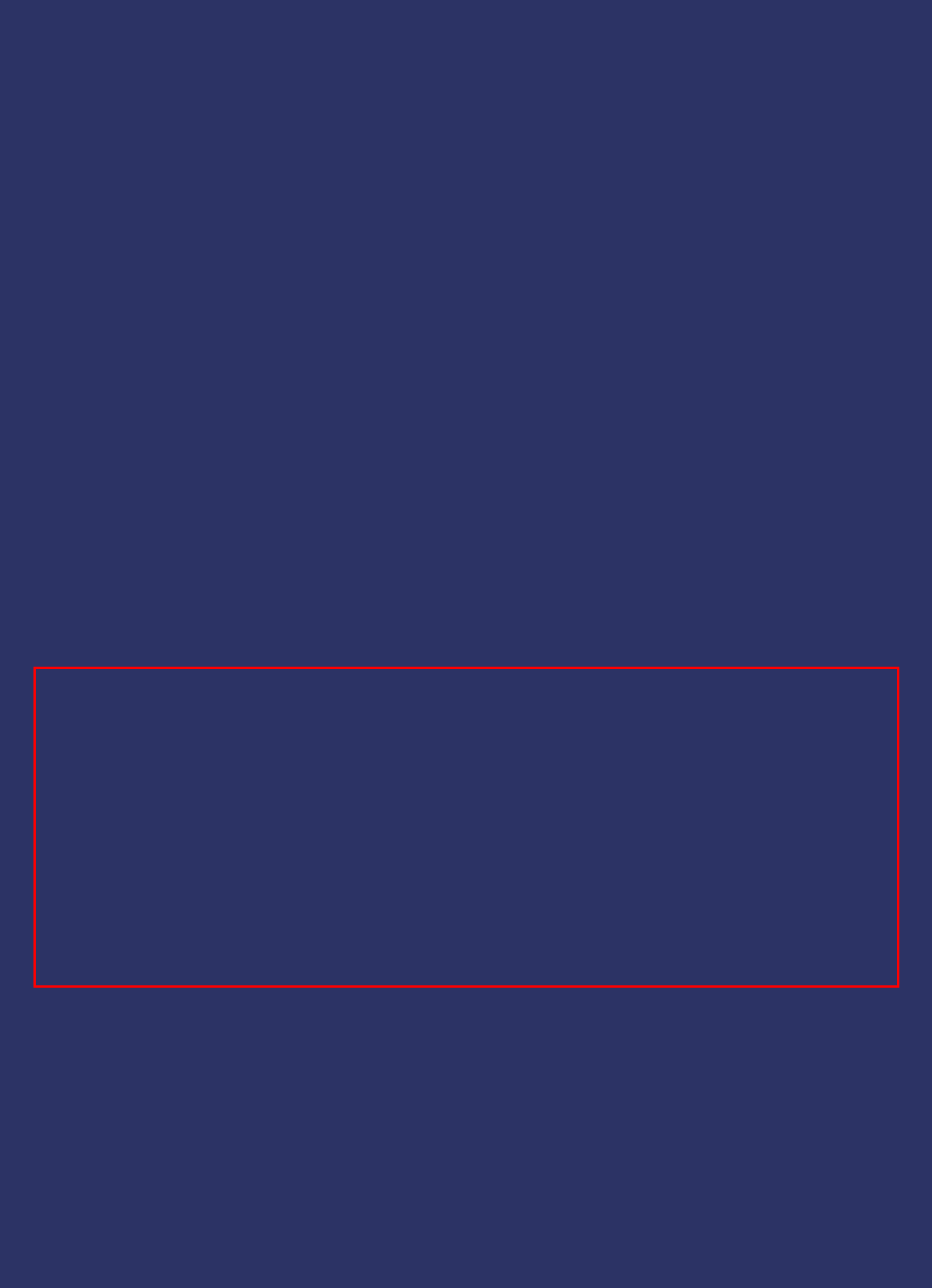Given a screenshot of a webpage, identify the red bounding box and perform OCR to recognize the text within that box.

Some links within the Home Abstract Corp. website may lead to other sites that we believe may be useful or informative. The Home Abstract Corp. website does not incorporate any materials appearing in such linked sites by reference. These links to third party sites or information are not intended as, and should not be interpreted by you as, constituting or implying our endorsement, sponsorship, or recommendation of the third-party information, products, or services found there. We do not maintain or control these sites and accordingly make no guarantee concerning the accuracy, reliability, or currency of the information found thereon.